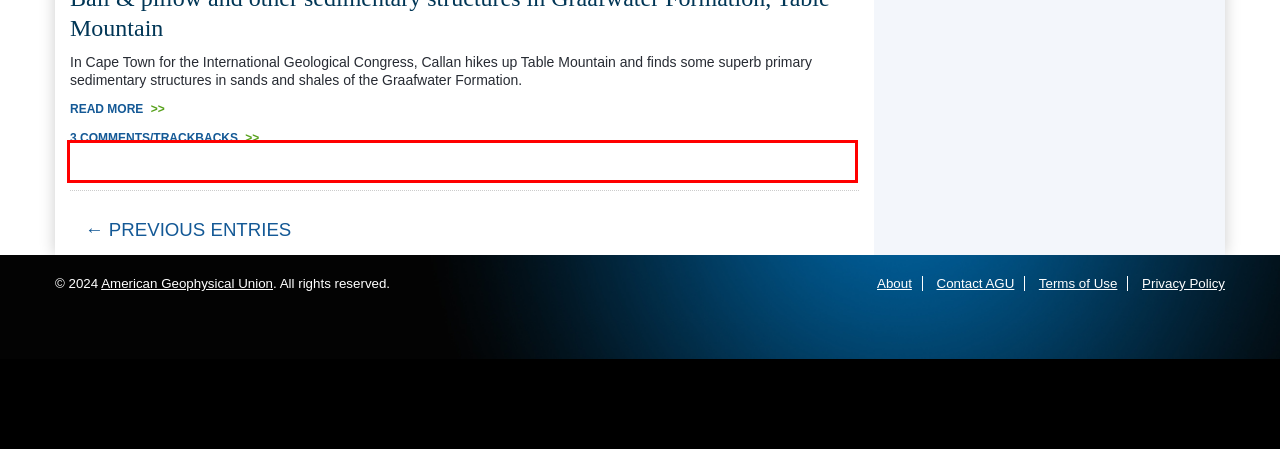Review the webpage screenshot provided, and perform OCR to extract the text from the red bounding box.

In Cape Town for the International Geological Congress, Callan hikes up Table Mountain and finds some superb primary sedimentary structures in sands and shales of the Graafwater Formation.